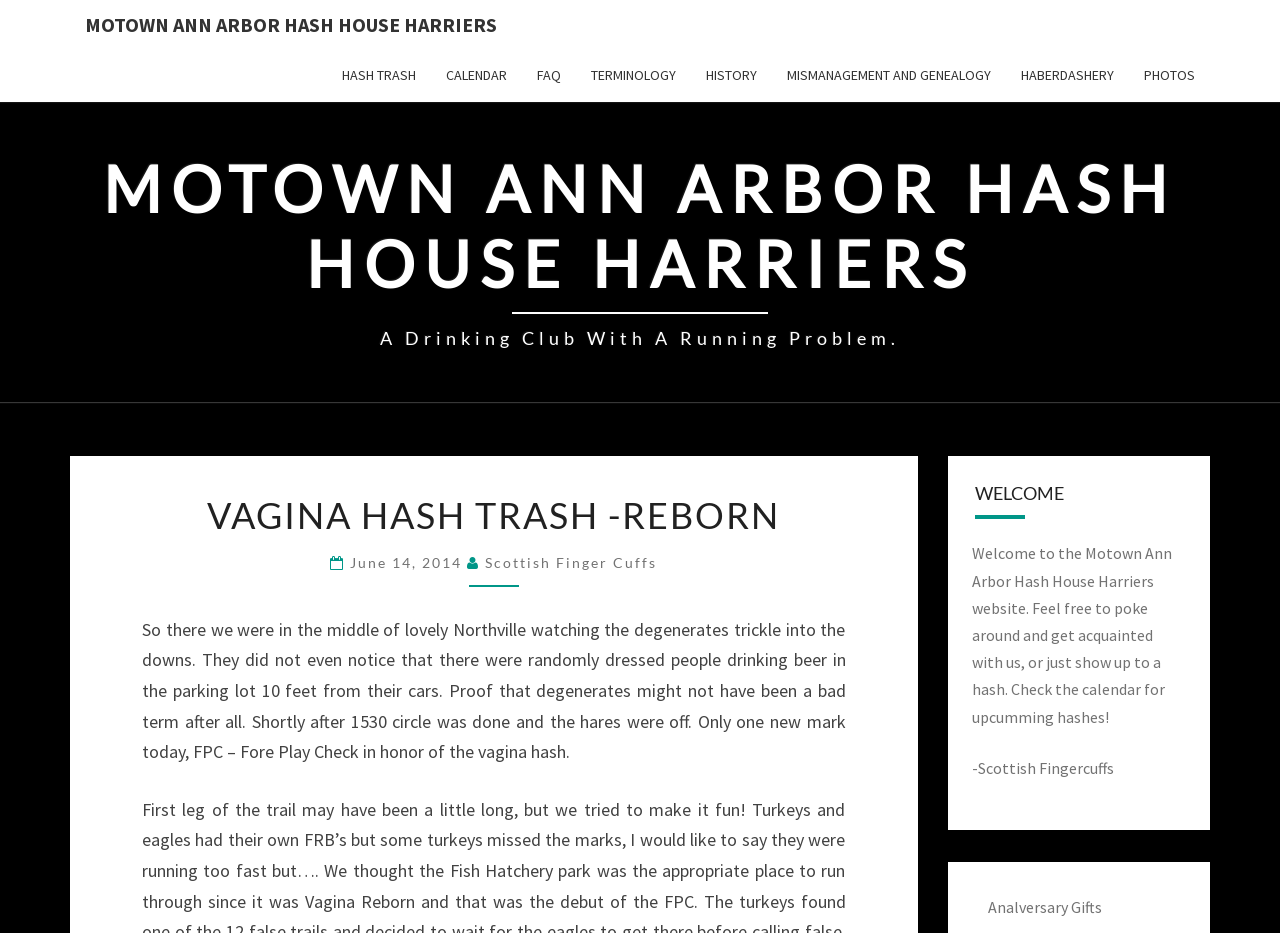Pinpoint the bounding box coordinates of the clickable element needed to complete the instruction: "Click on the link to read about Natalee Holloway's mysterious disappearance". The coordinates should be provided as four float numbers between 0 and 1: [left, top, right, bottom].

None